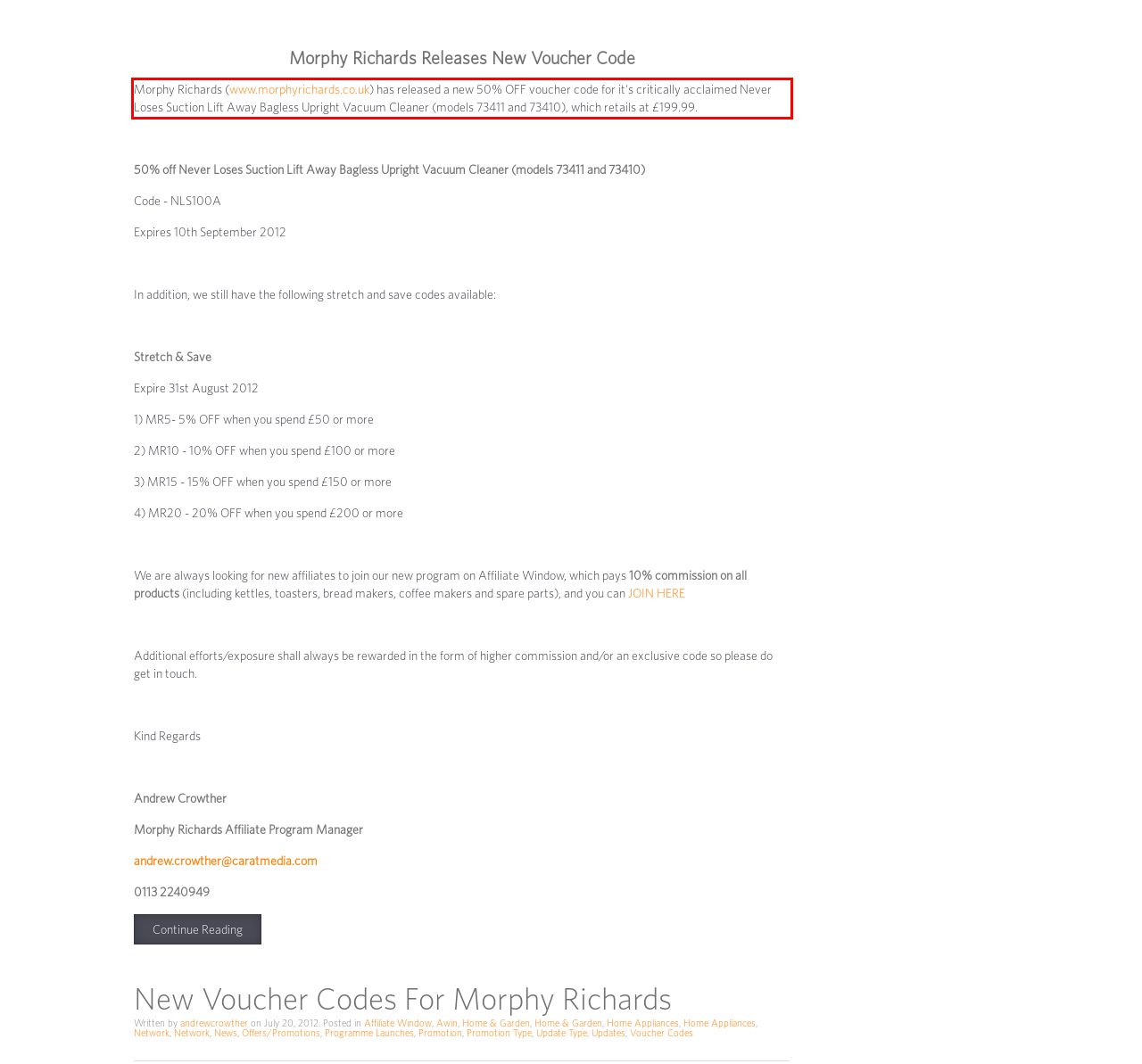Using the webpage screenshot, recognize and capture the text within the red bounding box.

Morphy Richards (www.morphyrichards.co.uk) has released a new 50% OFF voucher code for it's critically acclaimed Never Loses Suction Lift Away Bagless Upright Vacuum Cleaner (models 73411 and 73410), which retails at £199.99.